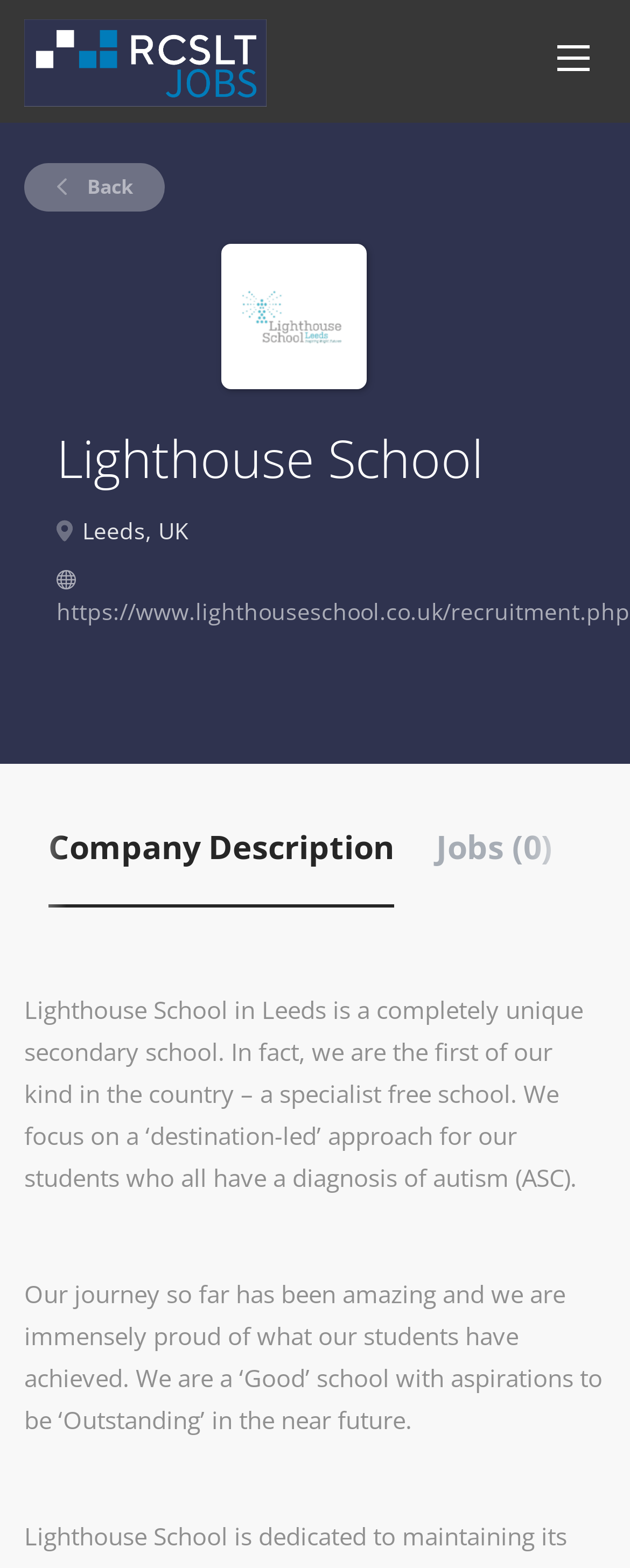What is the aspiration of Lighthouse School?
Give a comprehensive and detailed explanation for the question.

I found the aspiration of Lighthouse School by reading the static text element that describes the school's journey, which mentions that the school aspires to be 'Outstanding' in the near future.